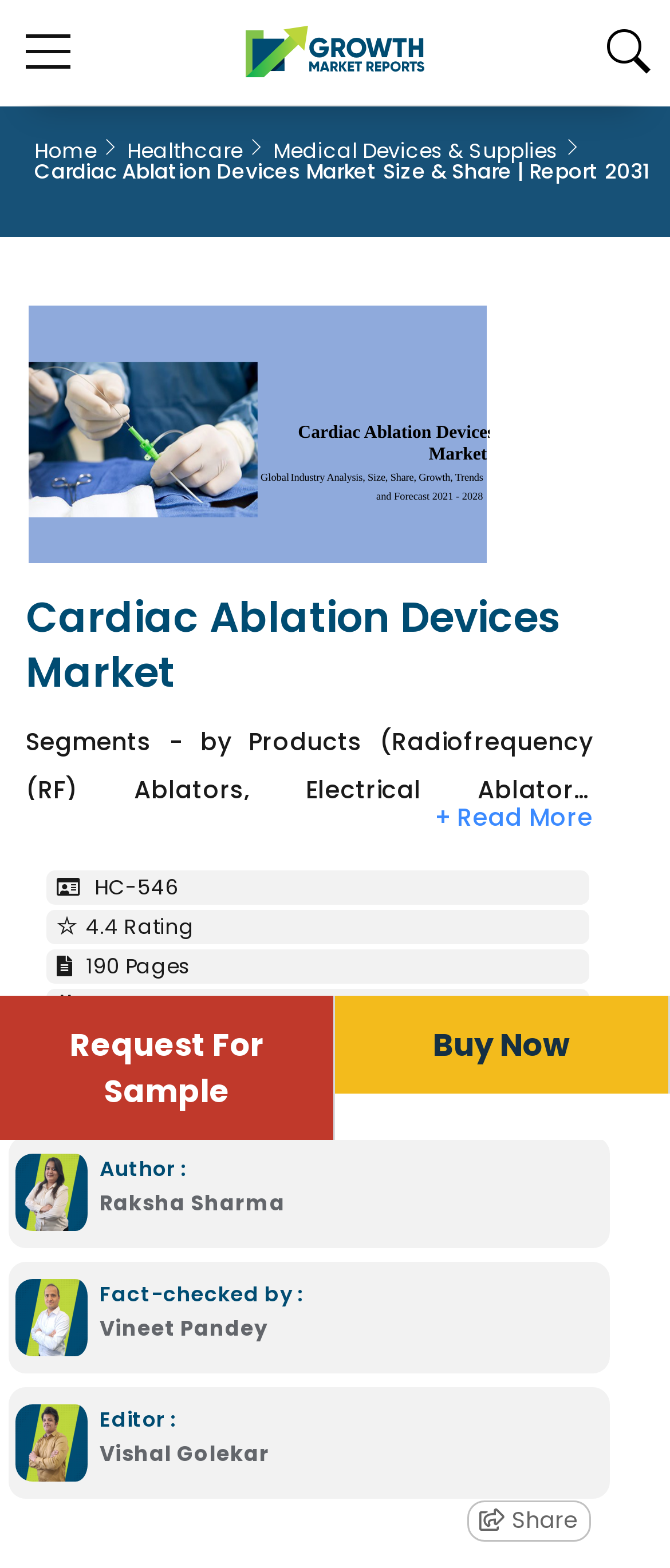Could you highlight the region that needs to be clicked to execute the instruction: "Close the current window"?

None